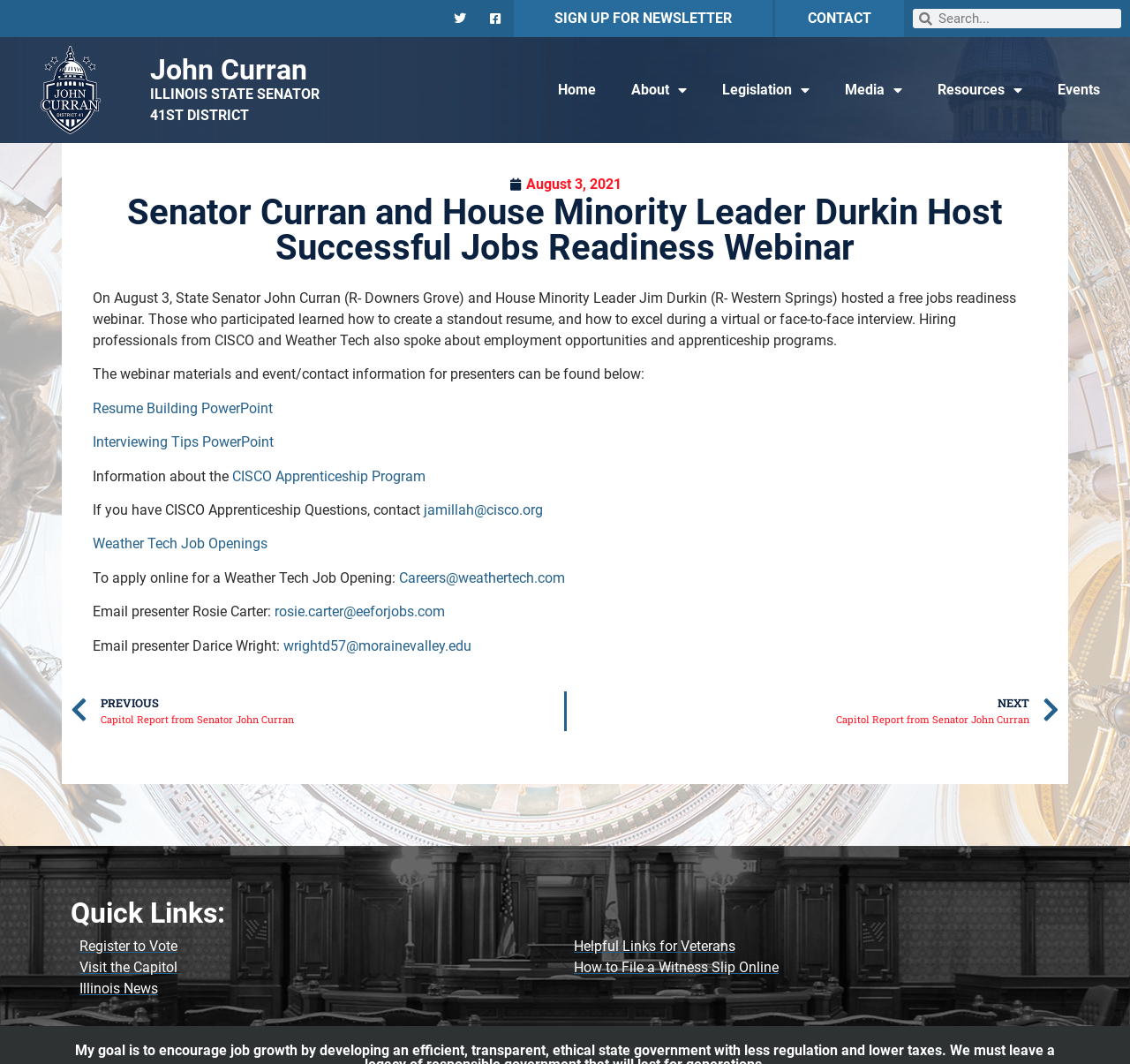Illustrate the webpage's structure and main components comprehensively.

This webpage is about Illinois State Senator John Curran's official website. At the top, there is a logo of John Curran on the left, and a heading with his name on the right. Below the logo, there is a horizontal navigation menu with links to "Home", "About", "Legislation", "Media", "Resources", and "Events".

On the top right, there is a search bar and a link to "CONTACT" and "SIGN UP FOR NEWSLETTER". Below the navigation menu, there is a heading that reads "Senator Curran and House Minority Leader Durkin Host Successful Jobs Readiness Webinar". 

The main content of the webpage is about a jobs readiness webinar hosted by Senator John Curran and House Minority Leader Jim Durkin. The webinar provided information on creating a standout resume and excelling in virtual or face-to-face interviews. There are links to download the webinar materials, including PowerPoint presentations on resume building and interviewing tips. 

Additionally, there are links to information about the CISCO Apprenticeship Program and Weather Tech job openings, as well as contact information for the presenters. At the bottom of the page, there are links to previous and next Capitol Reports from Senator John Curran. 

Finally, there is a "Quick Links" section with links to "Register to Vote", "Visit the Capitol", "Illinois News", "Helpful Links for Veterans", and "How to File a Witness Slip Online".